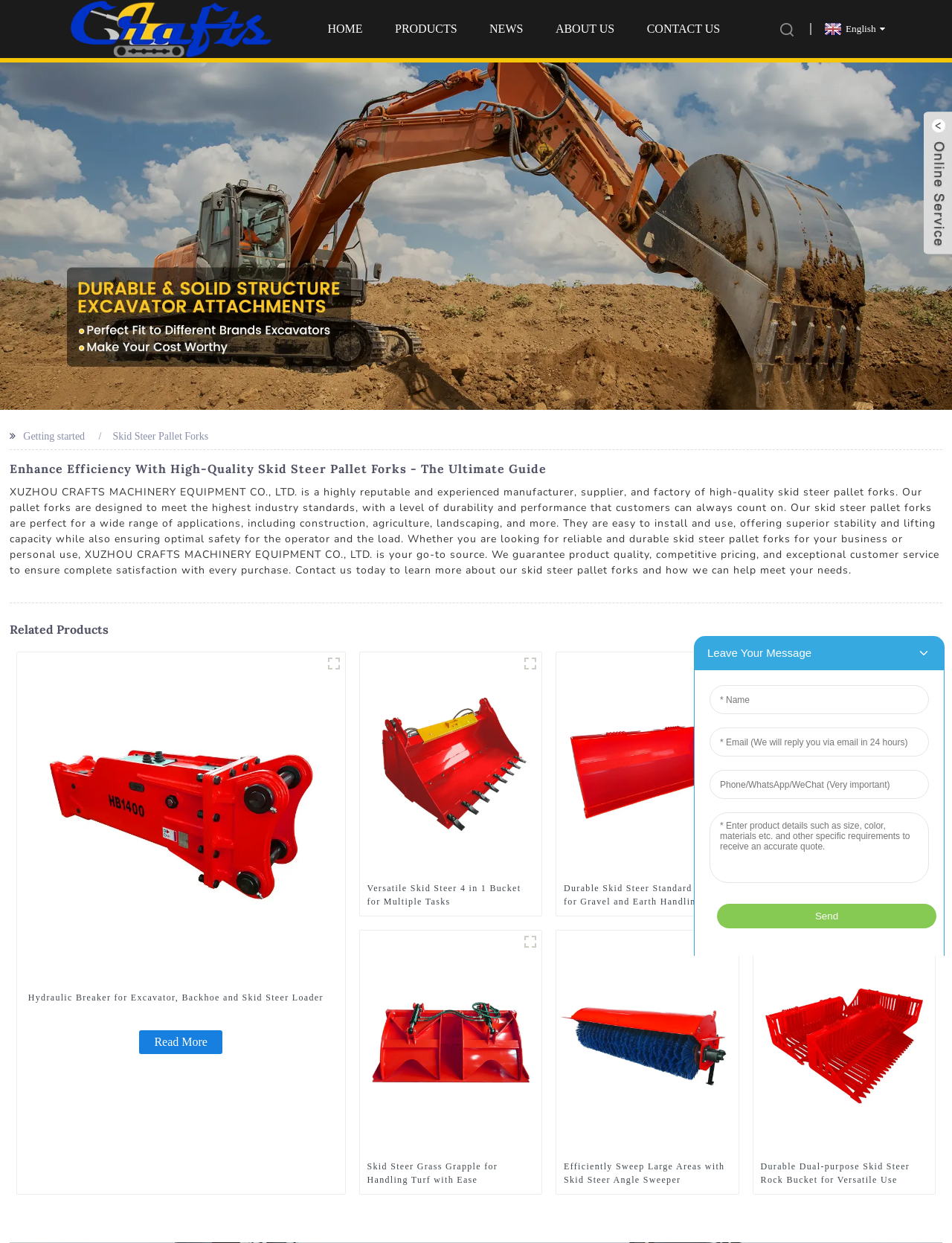What is the purpose of the Skid Steer Pallet Forks?
Answer the question with a detailed explanation, including all necessary information.

I inferred the purpose of the Skid Steer Pallet Forks by reading the text on the webpage, which mentions that they are designed for a wide range of applications, including construction, agriculture, landscaping, and more. This suggests that they are used for material handling.